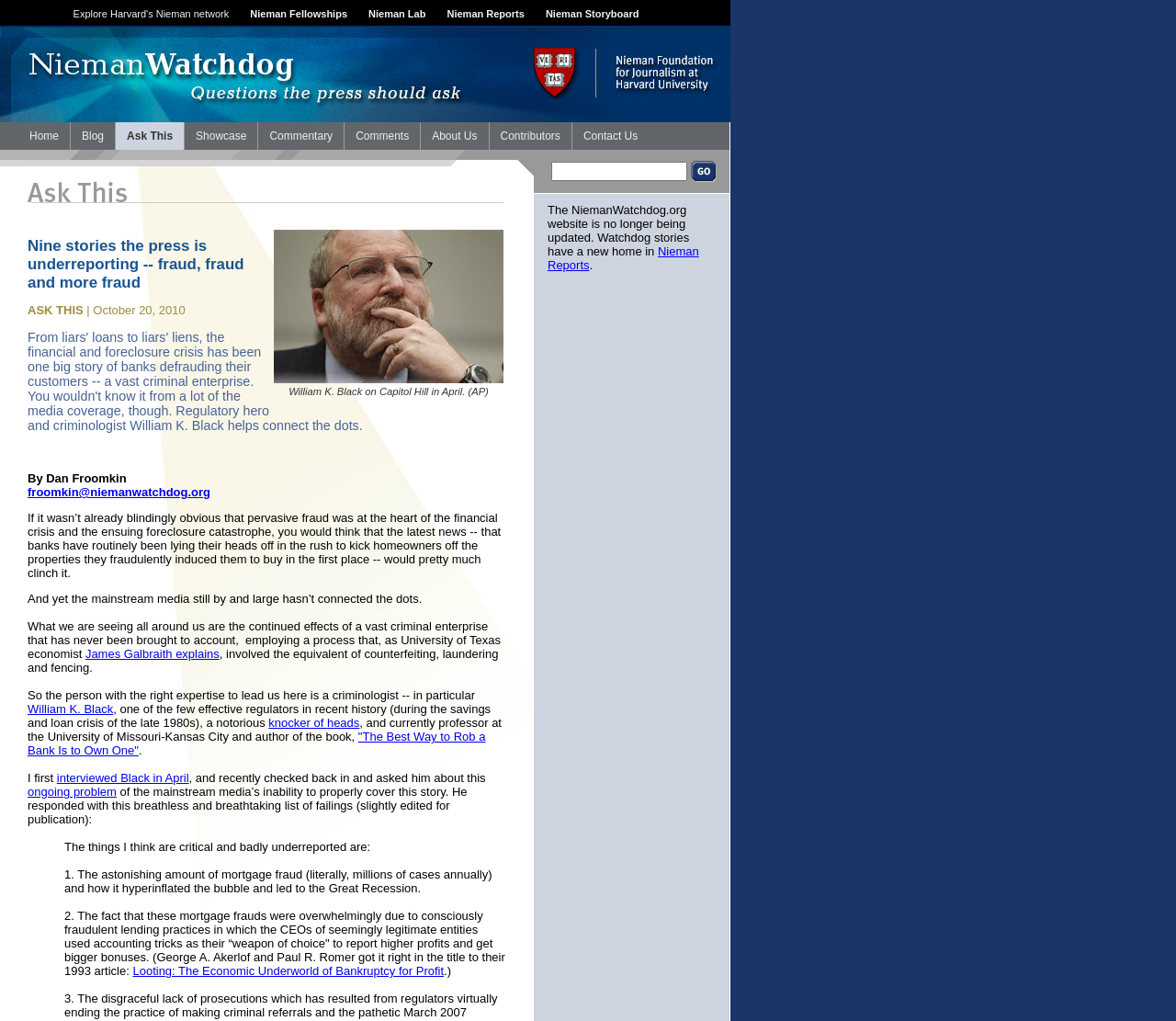Determine the bounding box coordinates for the area you should click to complete the following instruction: "Click the 'Home' link".

[0.016, 0.127, 0.059, 0.14]